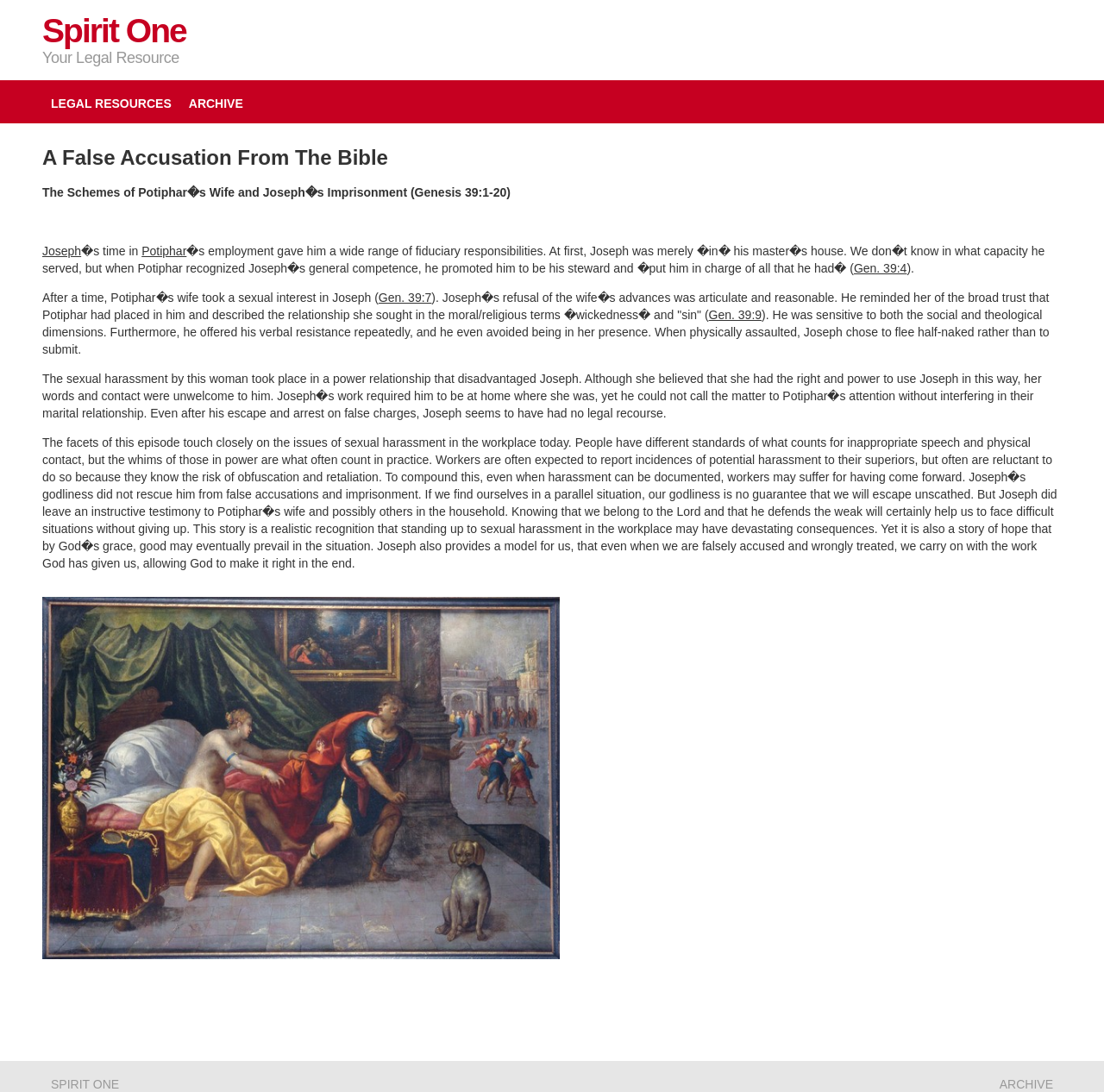Locate the bounding box coordinates for the element described below: "Joseph". The coordinates must be four float values between 0 and 1, formatted as [left, top, right, bottom].

[0.038, 0.224, 0.074, 0.236]